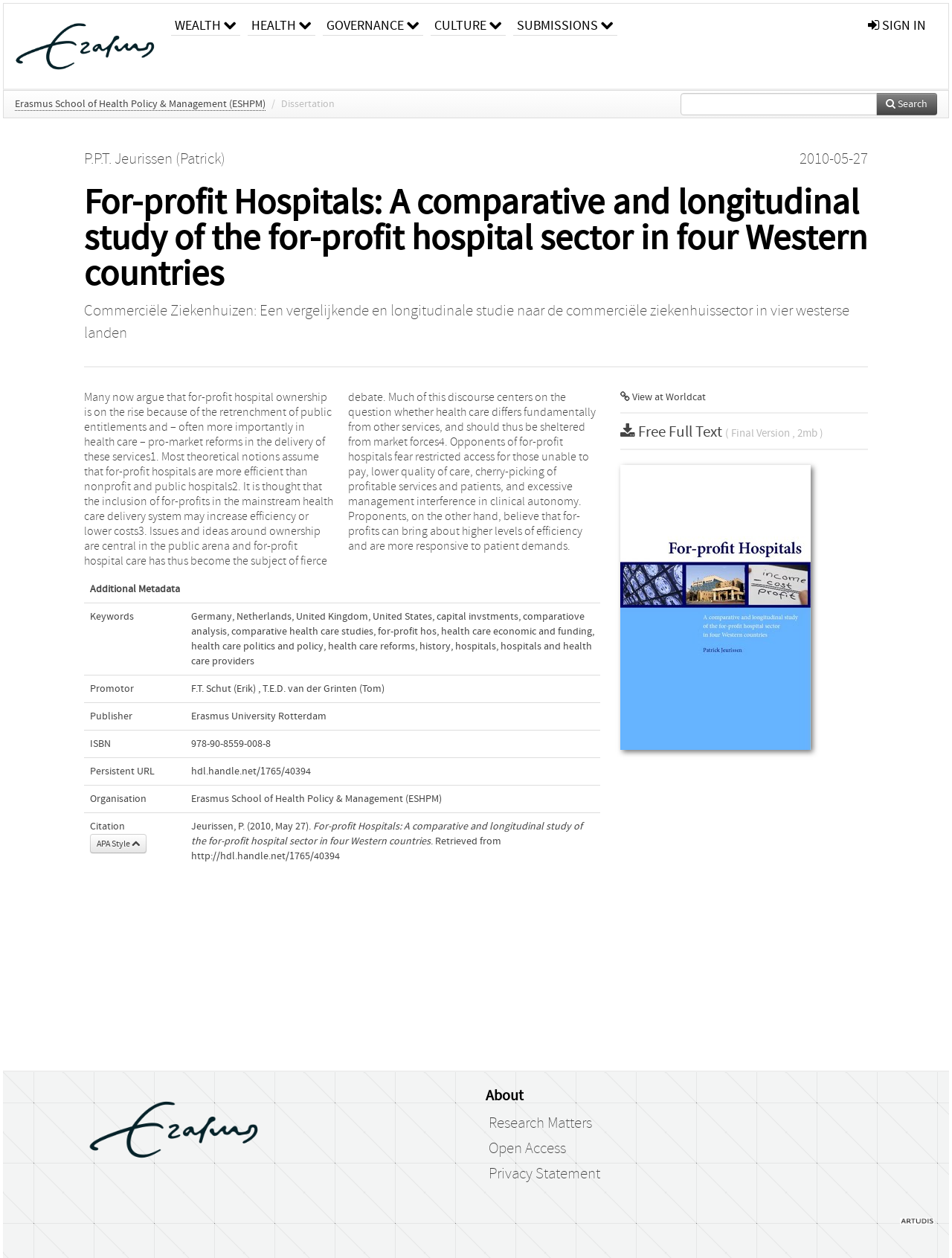Locate the bounding box coordinates of the area to click to fulfill this instruction: "View the dissertation details". The bounding box should be presented as four float numbers between 0 and 1, in the order [left, top, right, bottom].

[0.088, 0.147, 0.912, 0.232]